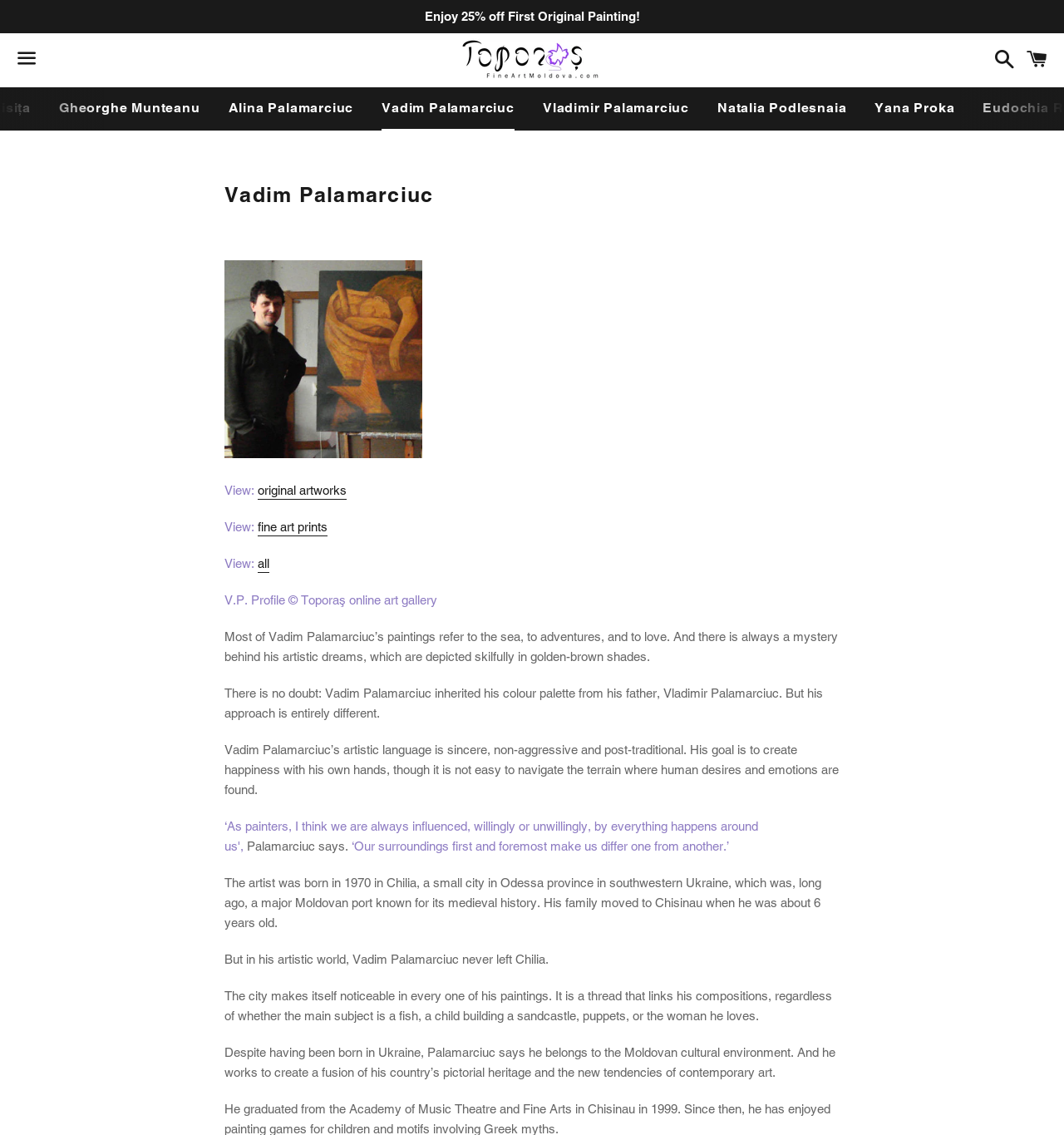What is the name of Vadim Palamarciuc's father?
Please give a detailed answer to the question using the information shown in the image.

I found the answer by reading the StaticText element that describes Vadim Palamarciuc's biography, which mentions that he inherited his colour palette from his father, Vladimir Palamarciuc.